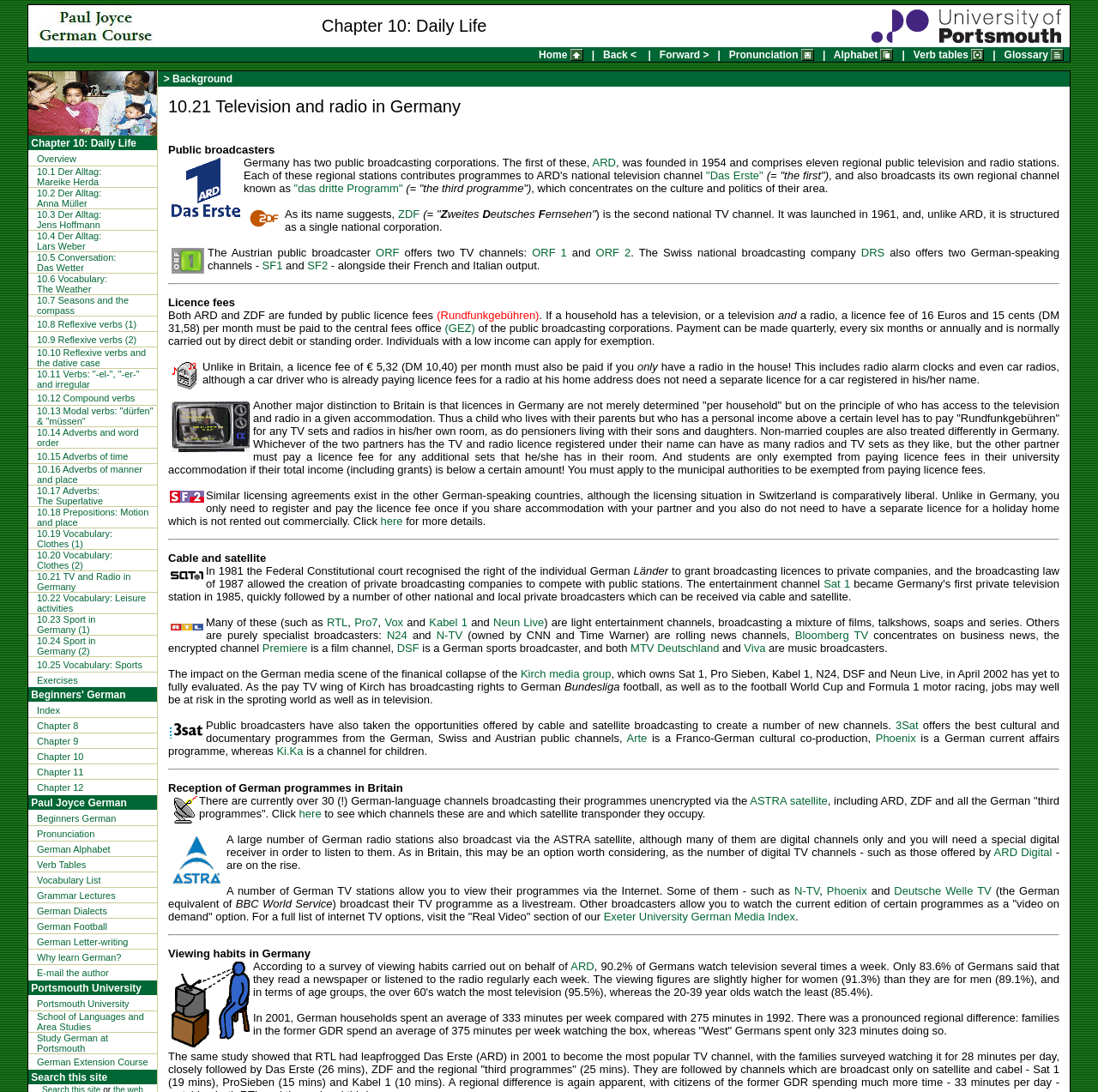Using the details in the image, give a detailed response to the question below:
How many links are there in the top navigation bar?

The answer can be found by counting the number of links in the top navigation bar, which includes links to 'Home', 'Back', 'Forward', 'Pronunciation', 'Alphabet', 'Verb tables', and 'Glossary'.